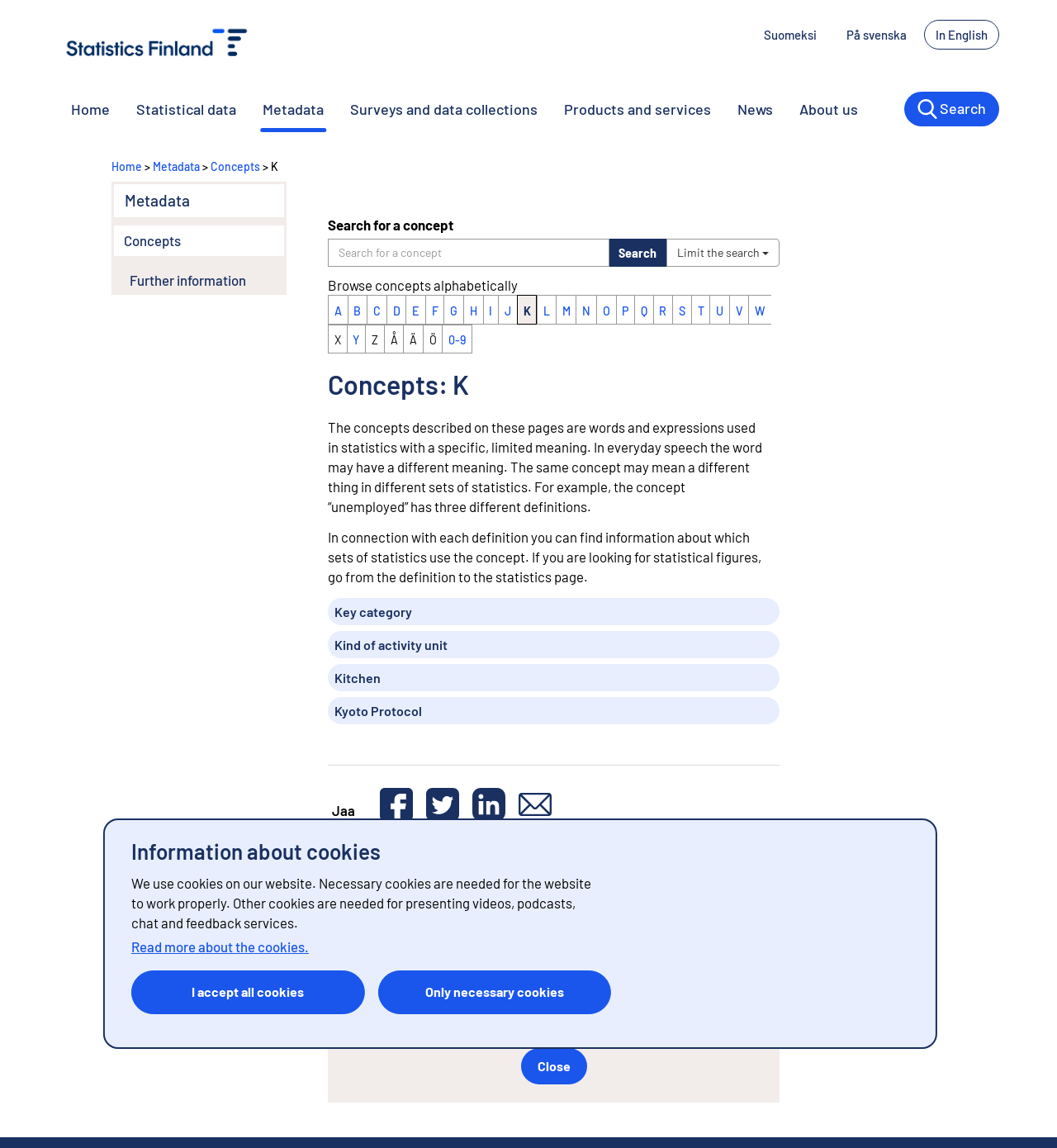Please find the bounding box coordinates of the element's region to be clicked to carry out this instruction: "Search for a concept".

[0.31, 0.208, 0.577, 0.232]